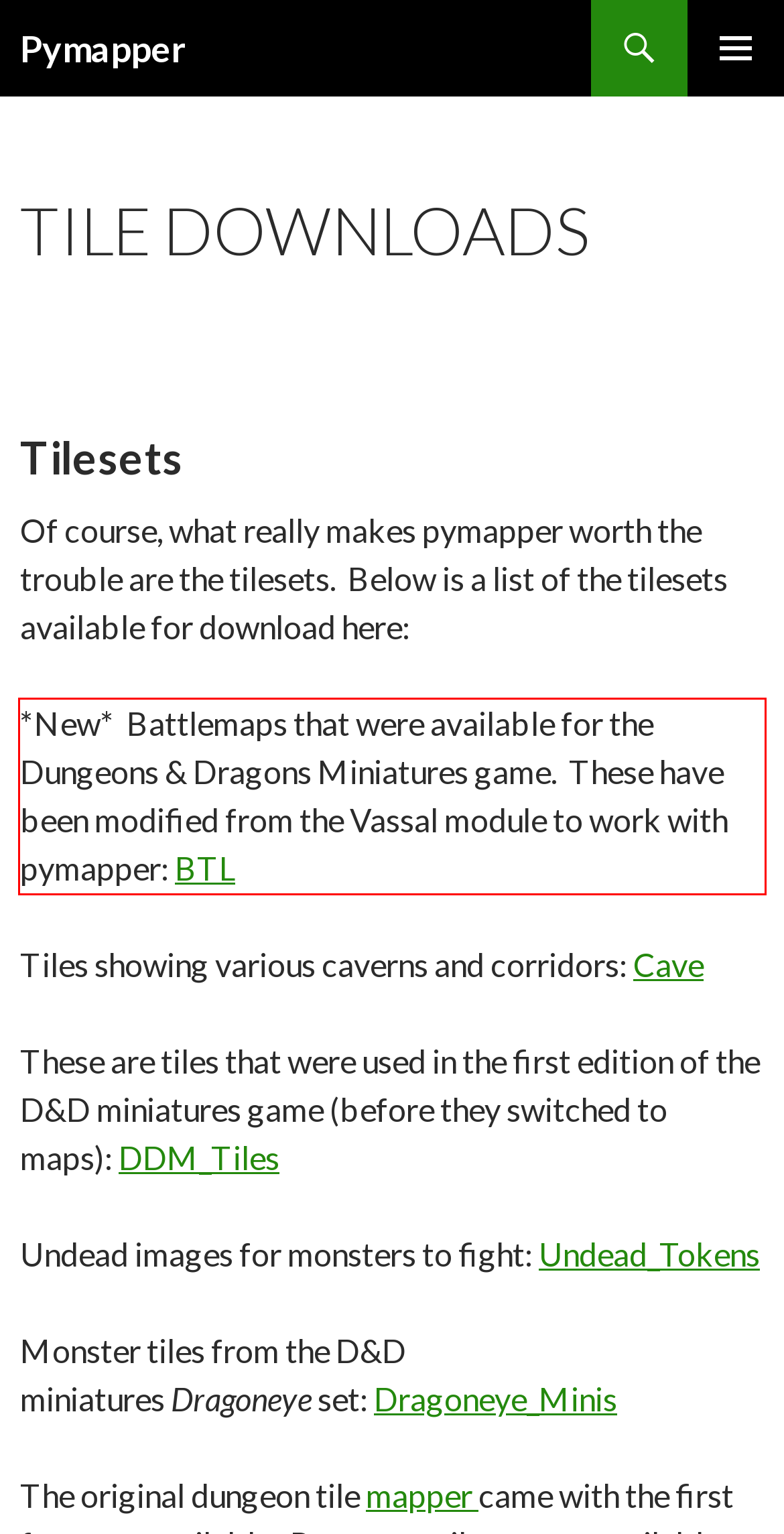You have a screenshot of a webpage where a UI element is enclosed in a red rectangle. Perform OCR to capture the text inside this red rectangle.

*New* Battlemaps that were available for the Dungeons & Dragons Miniatures game. These have been modified from the Vassal module to work with pymapper: BTL